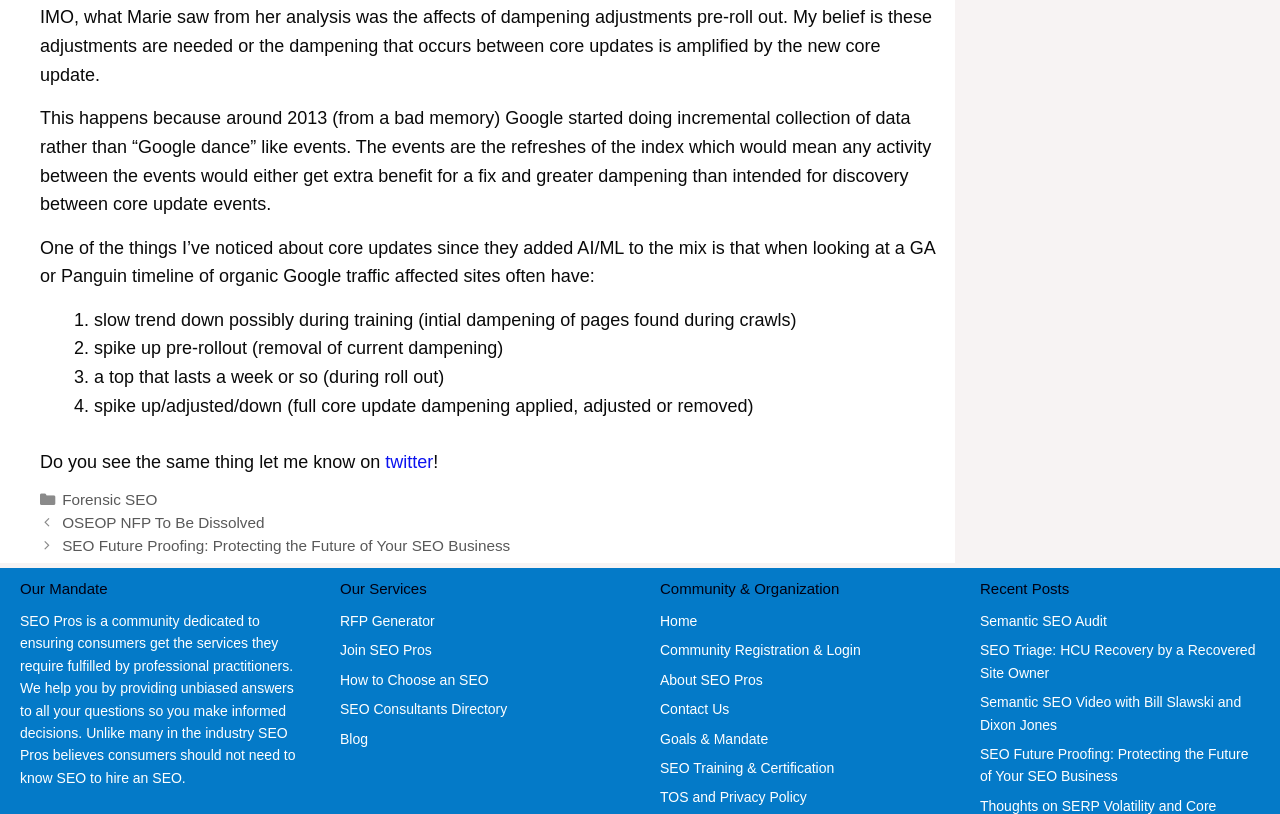Use a single word or phrase to answer the question: What are the four stages of core updates?

Slow trend down, spike up, top, and spike up/adjusted/down